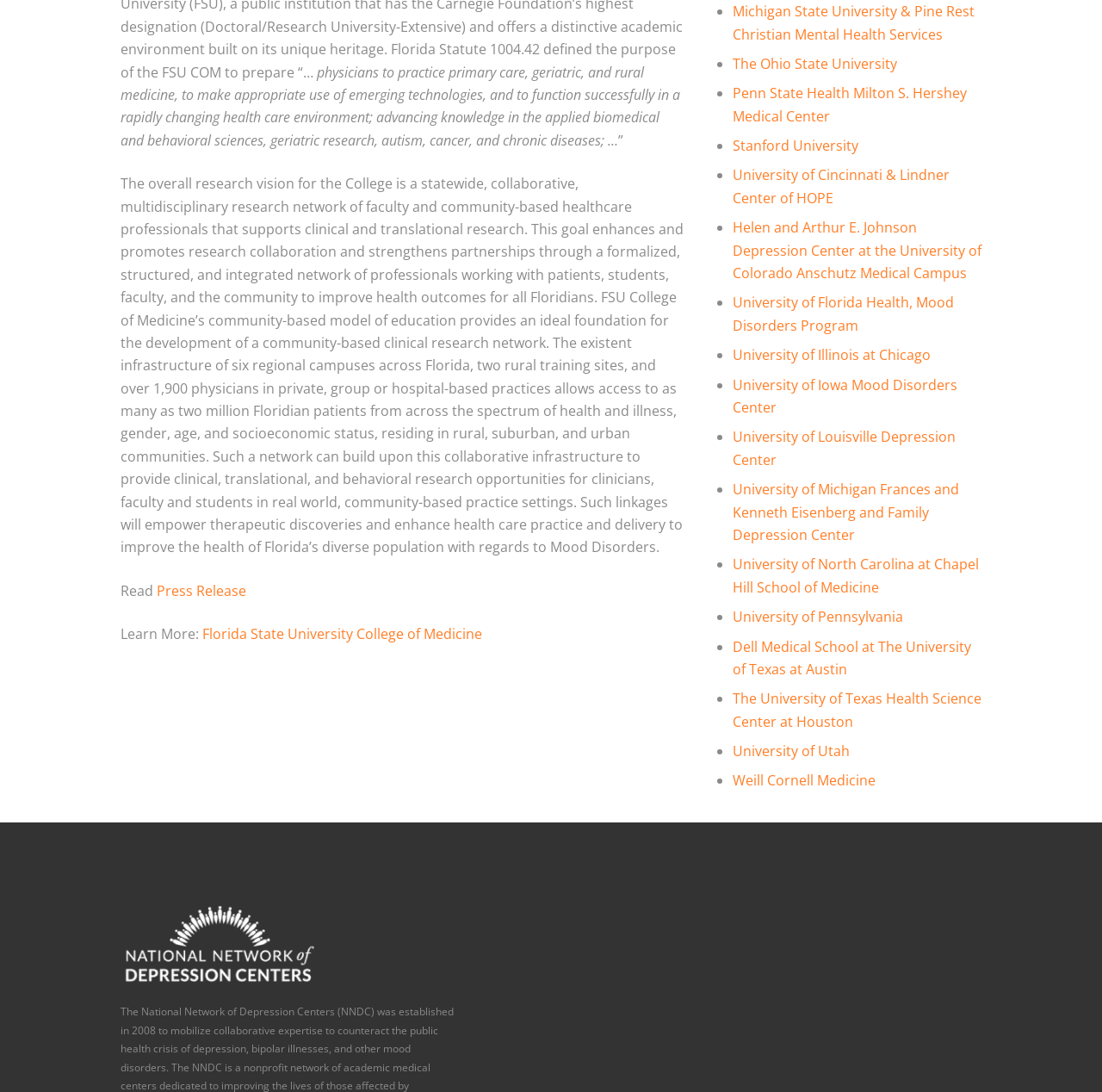Identify the bounding box for the UI element that is described as follows: "The Ohio State University".

[0.665, 0.05, 0.814, 0.067]